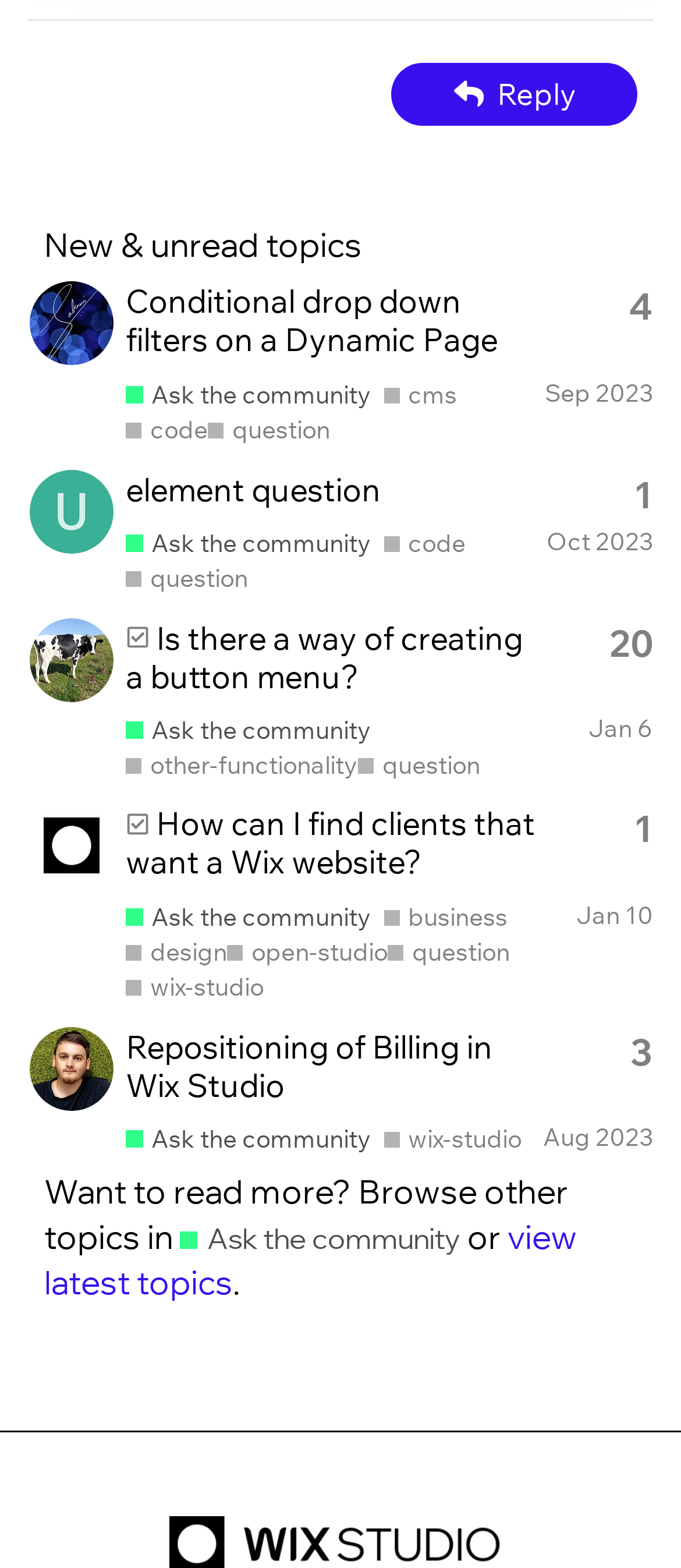Show the bounding box coordinates for the element that needs to be clicked to execute the following instruction: "View topic details". Provide the coordinates in the form of four float numbers between 0 and 1, i.e., [left, top, right, bottom].

[0.185, 0.179, 0.731, 0.23]